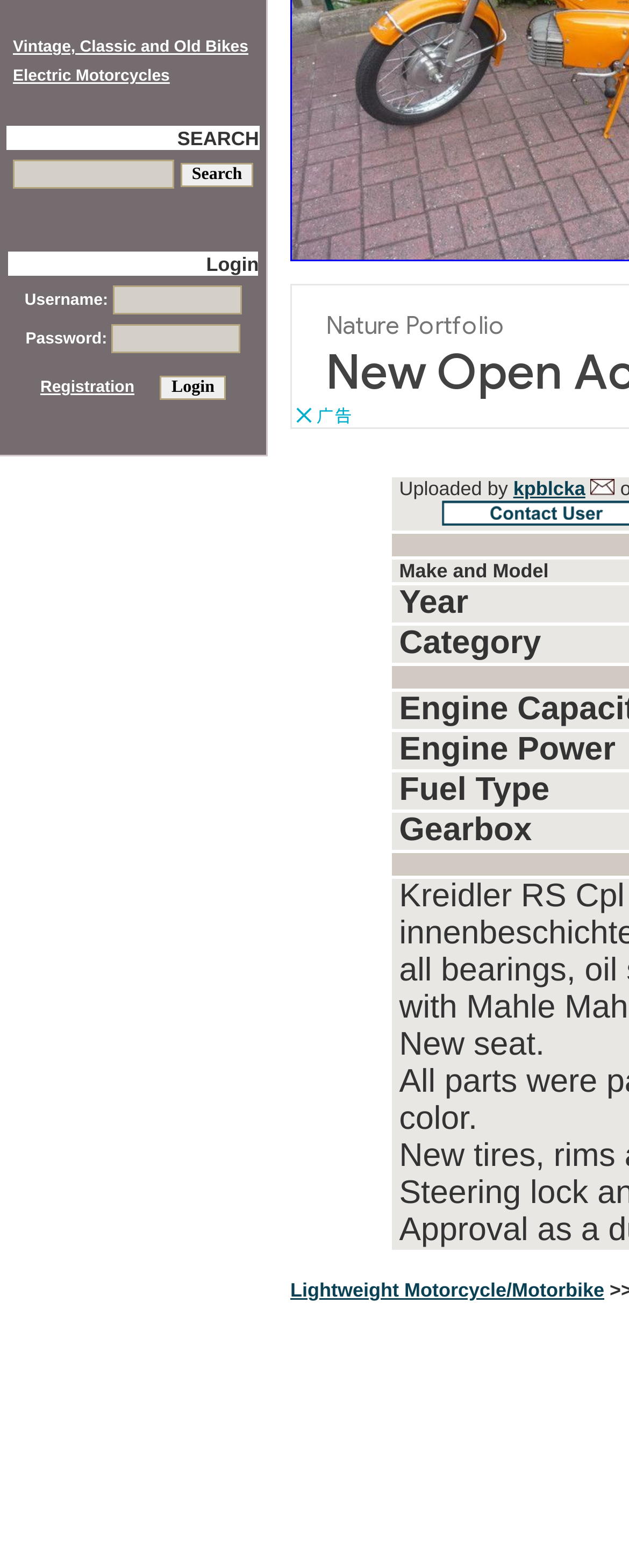Locate the UI element described as follows: "parent_node: Username: name="user"". Return the bounding box coordinates as four float numbers between 0 and 1 in the order [left, top, right, bottom].

[0.179, 0.182, 0.384, 0.201]